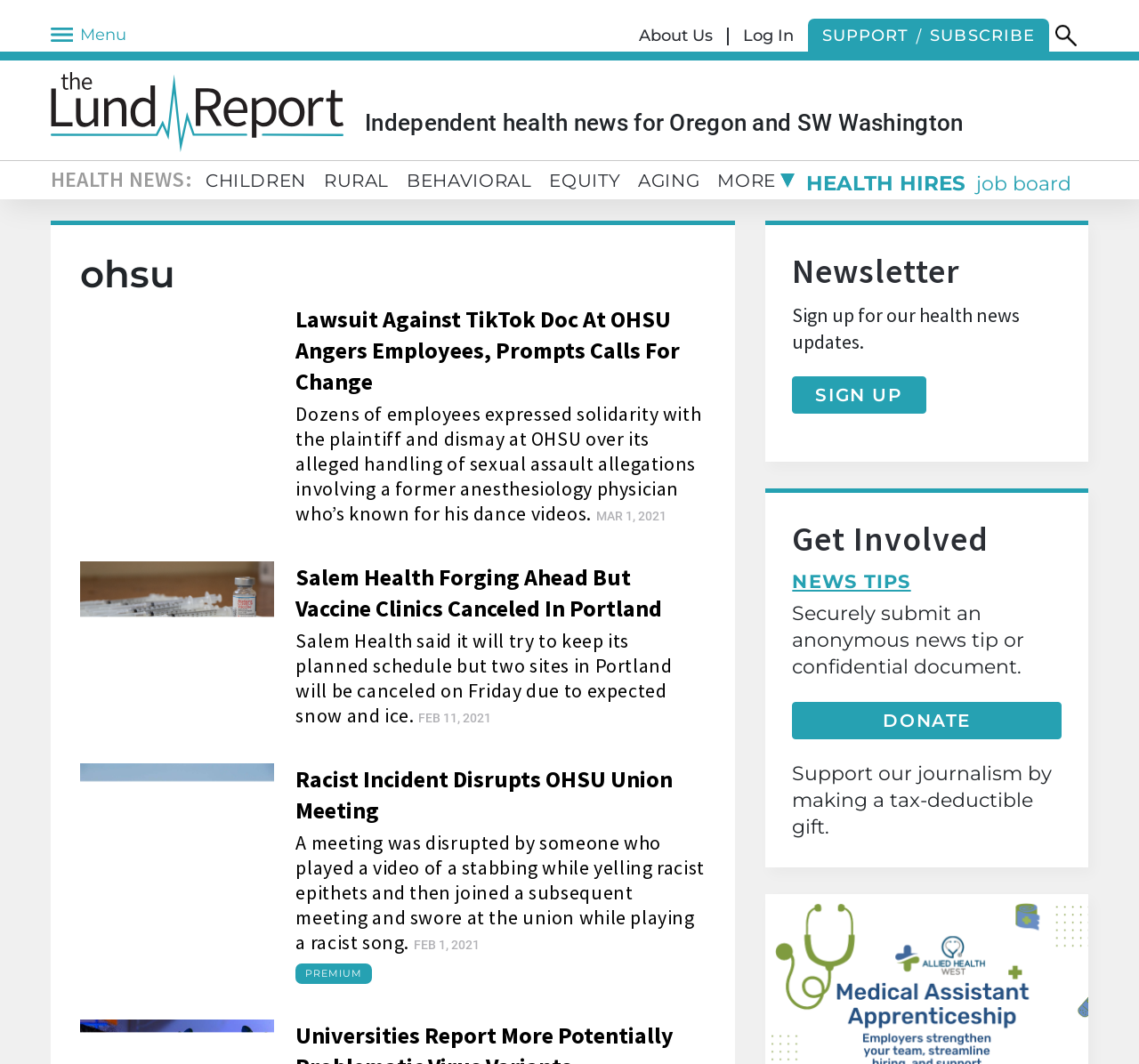Please find the bounding box coordinates for the clickable element needed to perform this instruction: "Read the article about Lawsuit Against TikTok Doc At OHSU".

[0.26, 0.286, 0.597, 0.372]